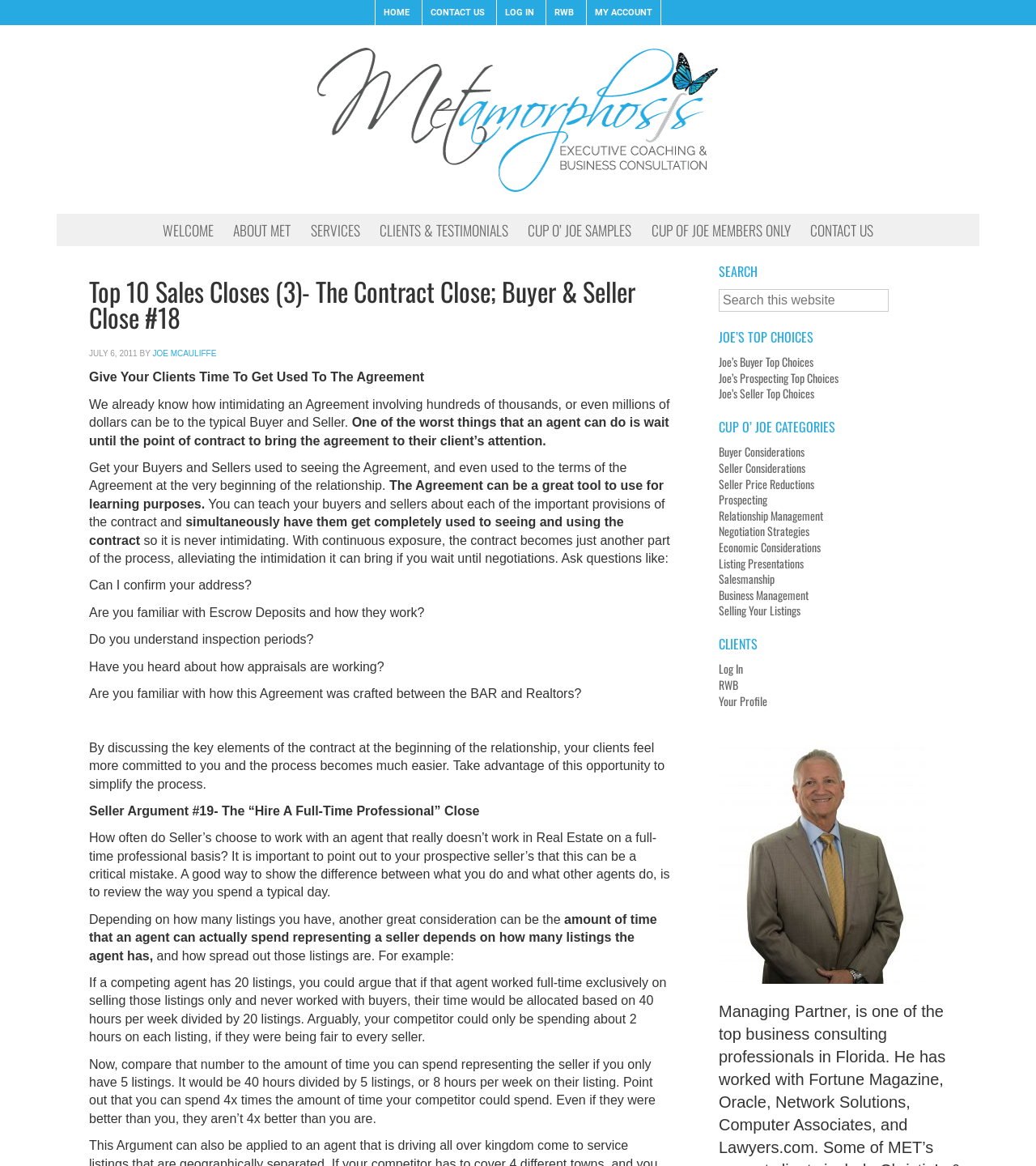Please provide a comprehensive response to the question based on the details in the image: How many hours can an agent spend representing a seller if they have 5 listings?

The webpage mentions that if an agent has 5 listings, they can spend 40 hours per week divided by 5 listings, which is 8 hours per week on each listing.